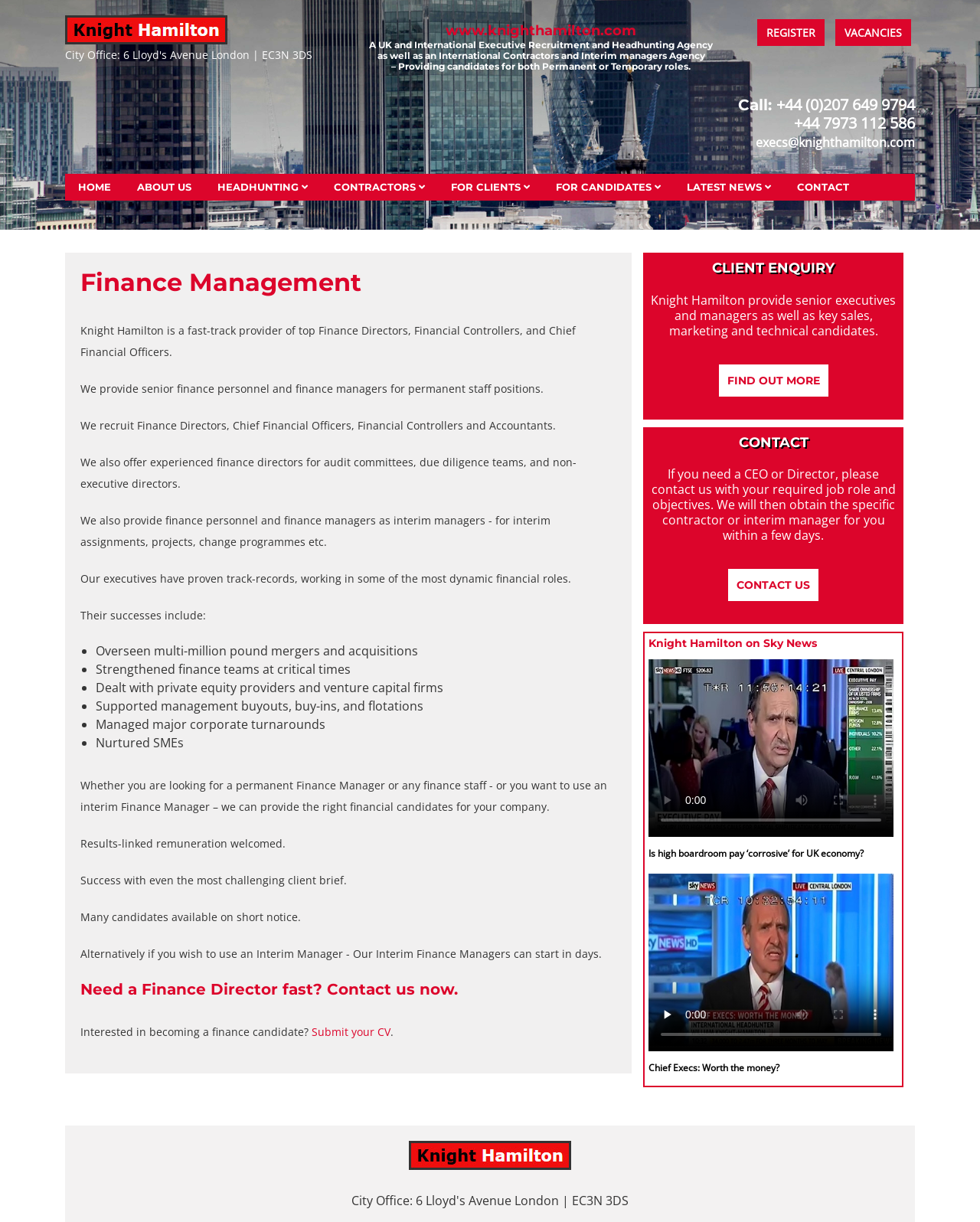Bounding box coordinates should be in the format (top-left x, top-left y, bottom-right x, bottom-right y) and all values should be floating point numbers between 0 and 1. Determine the bounding box coordinate for the UI element described as: Home

[0.073, 0.141, 0.12, 0.163]